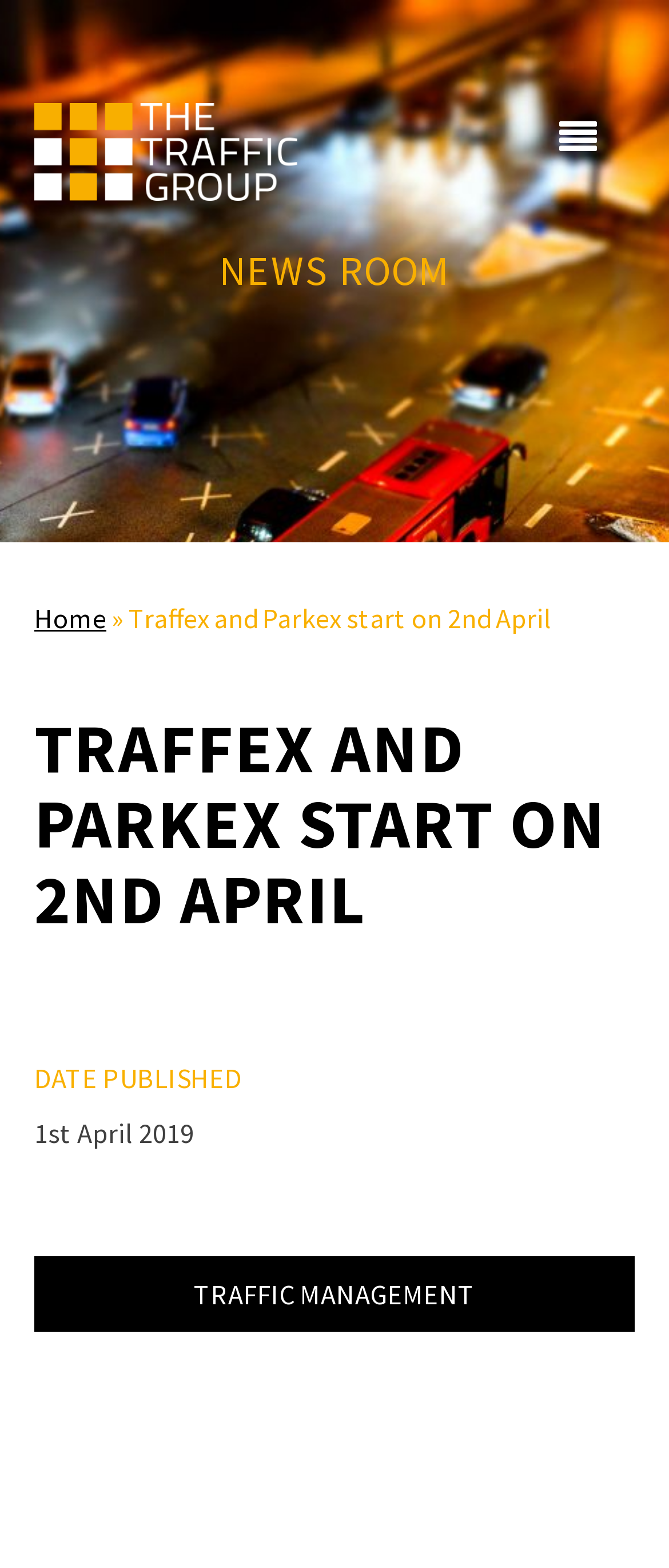Provide a thorough summary of the webpage.

The webpage appears to be a news article or blog post about Traffex and Parkex, an event related to the highways sector. At the top left of the page, there is a logo or image of "Traffic Group" with a link to the same name. Below the logo, there is a button with an icon, which when expanded, reveals a menu with a "NEWS ROOM" header and a link to "Home".

The main content of the page is a news article with a heading "TRAFFEX AND PARKEX START ON 2ND APRIL" in a prominent position, taking up most of the width of the page. Below the heading, there is a subheading "DATE PUBLISHED" followed by the date "1st April 2019". The article itself is not explicitly mentioned, but it likely discusses the event Traffex 2019, which is the UK's largest and most established event for those involved in the highways sector.

At the bottom of the page, there is a link to "TRAFFIC MANAGEMENT", which may be a related topic or category. Overall, the page has a simple layout with a focus on the news article and related links.